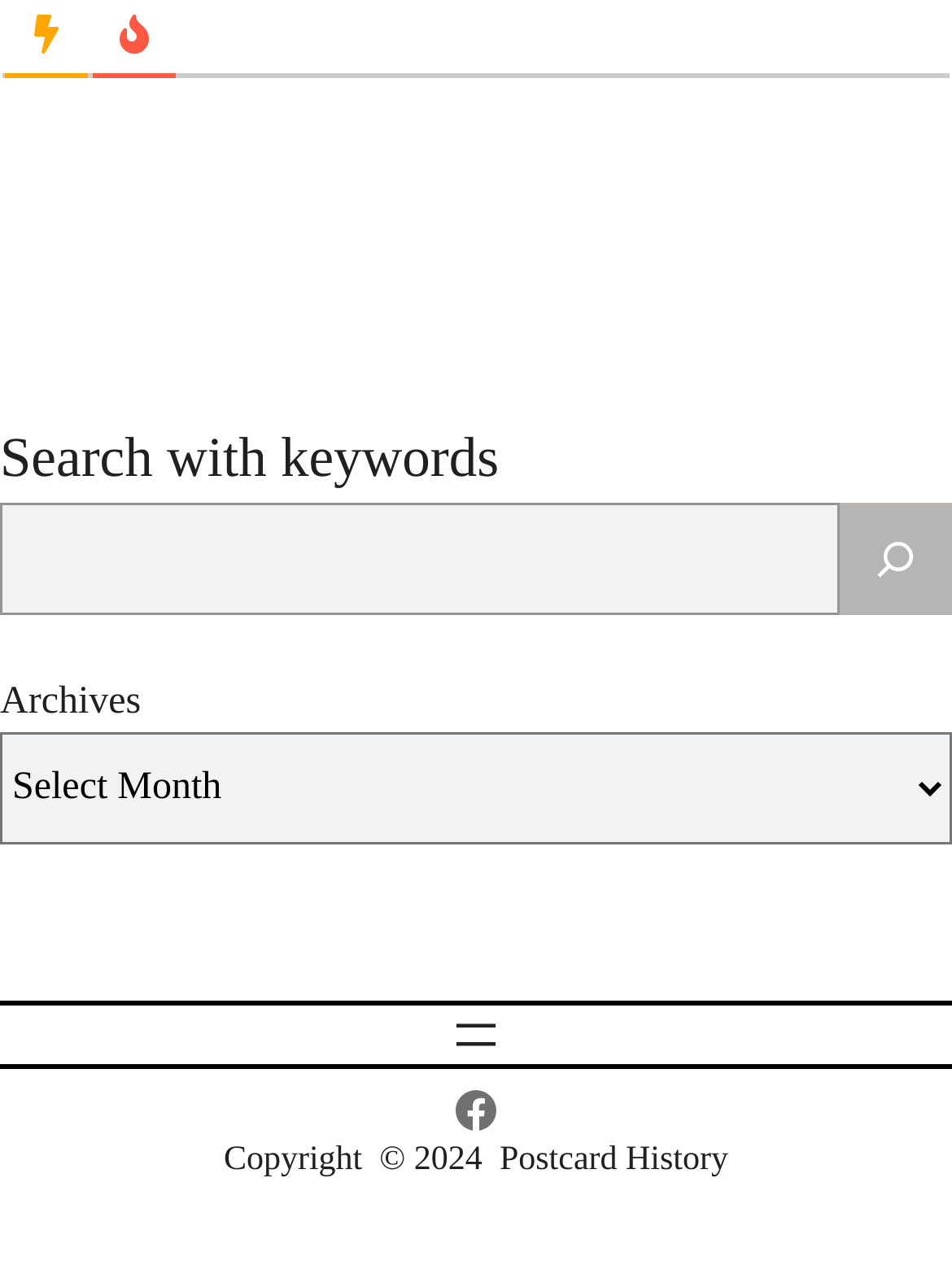Locate the UI element described by aria-label="Open menu" and provide its bounding box coordinates. Use the format (top-left x, top-left y, bottom-right x, bottom-right y) with all values as floating point numbers between 0 and 1.

[0.469, 0.79, 0.531, 0.836]